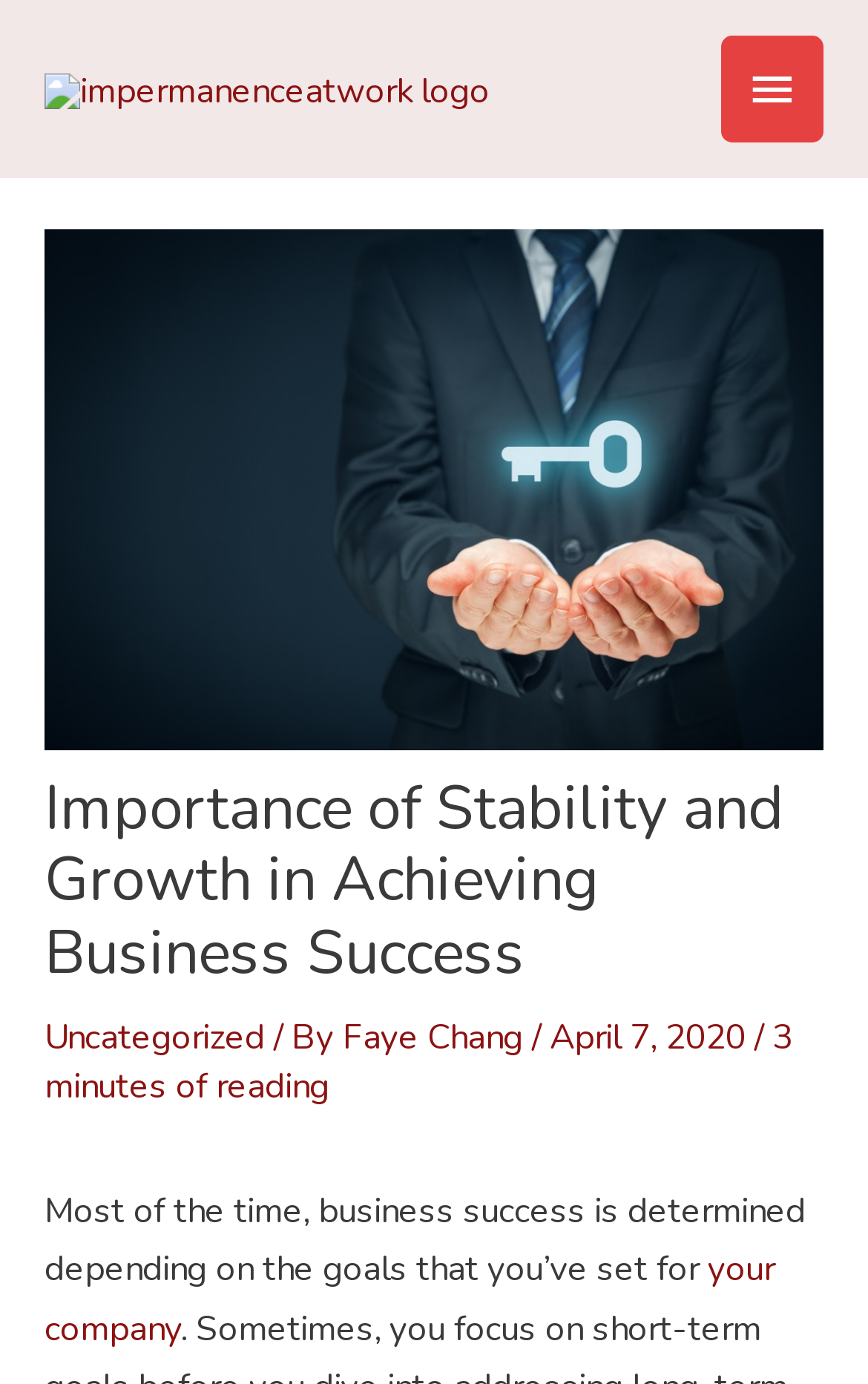What is the logo of the website?
Look at the image and answer with only one word or phrase.

Impermanence at Work